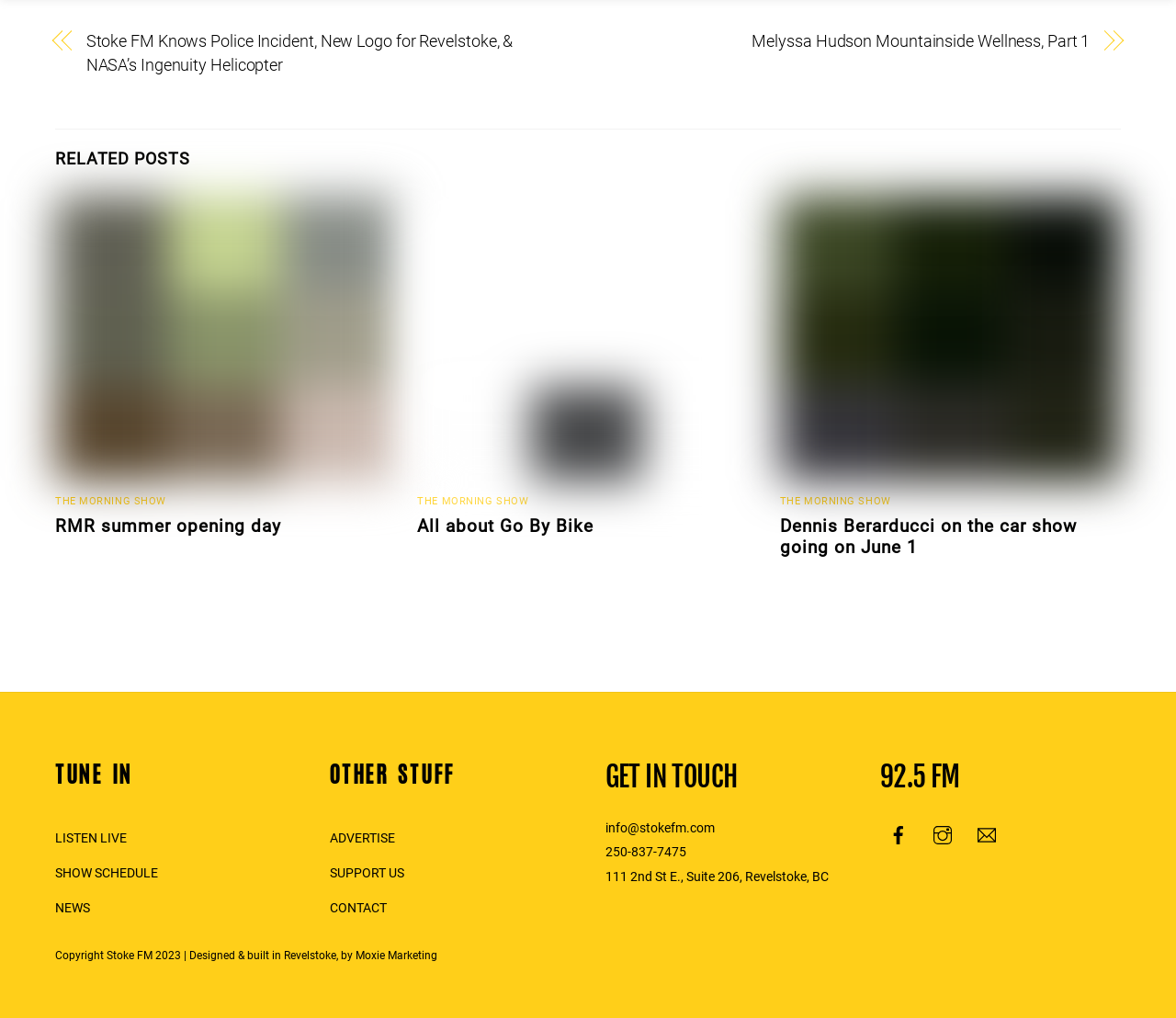How many articles are listed under 'RELATED POSTS'?
Please provide a single word or phrase as your answer based on the image.

3